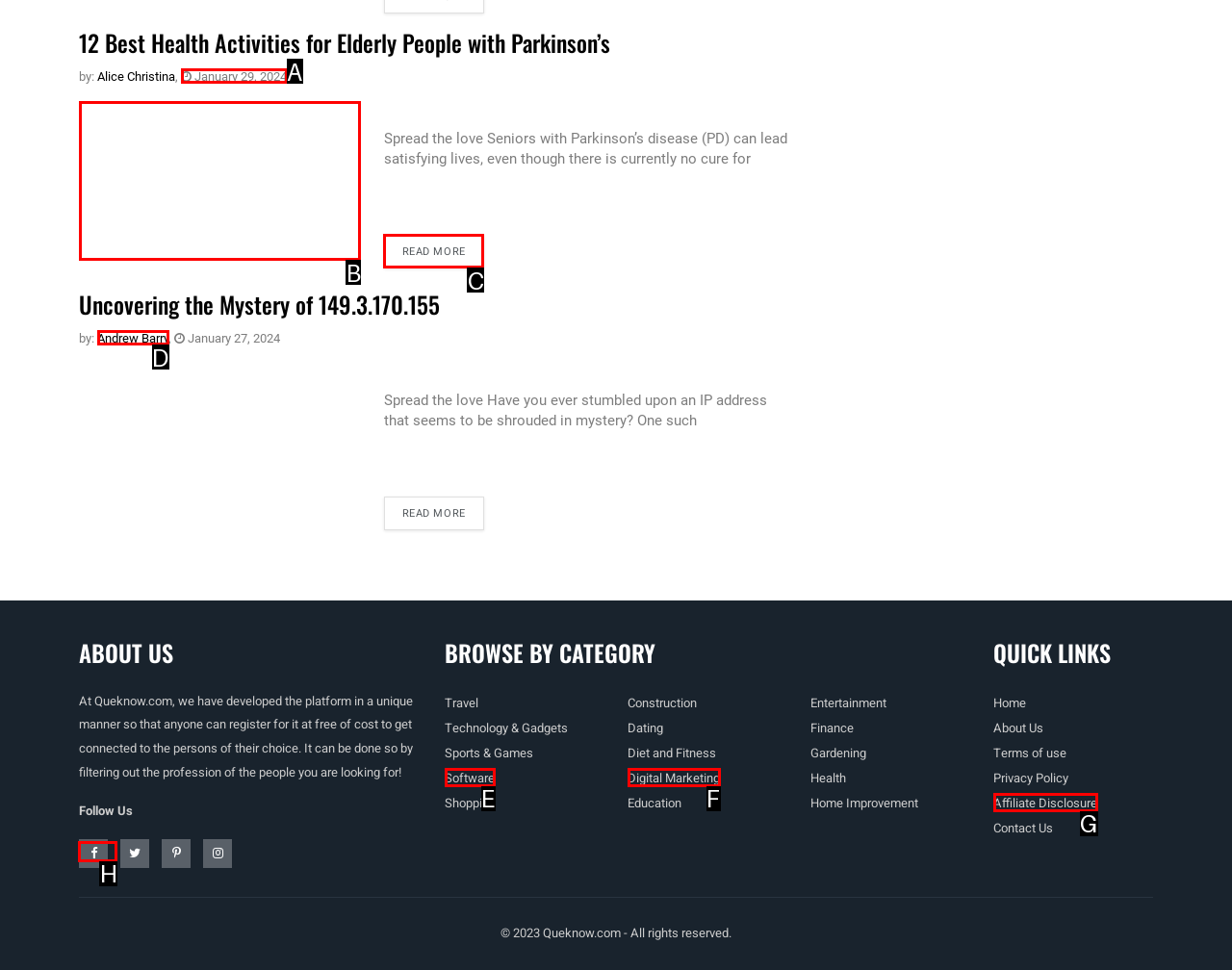Which HTML element should be clicked to complete the following task: Follow on Facebook?
Answer with the letter corresponding to the correct choice.

H